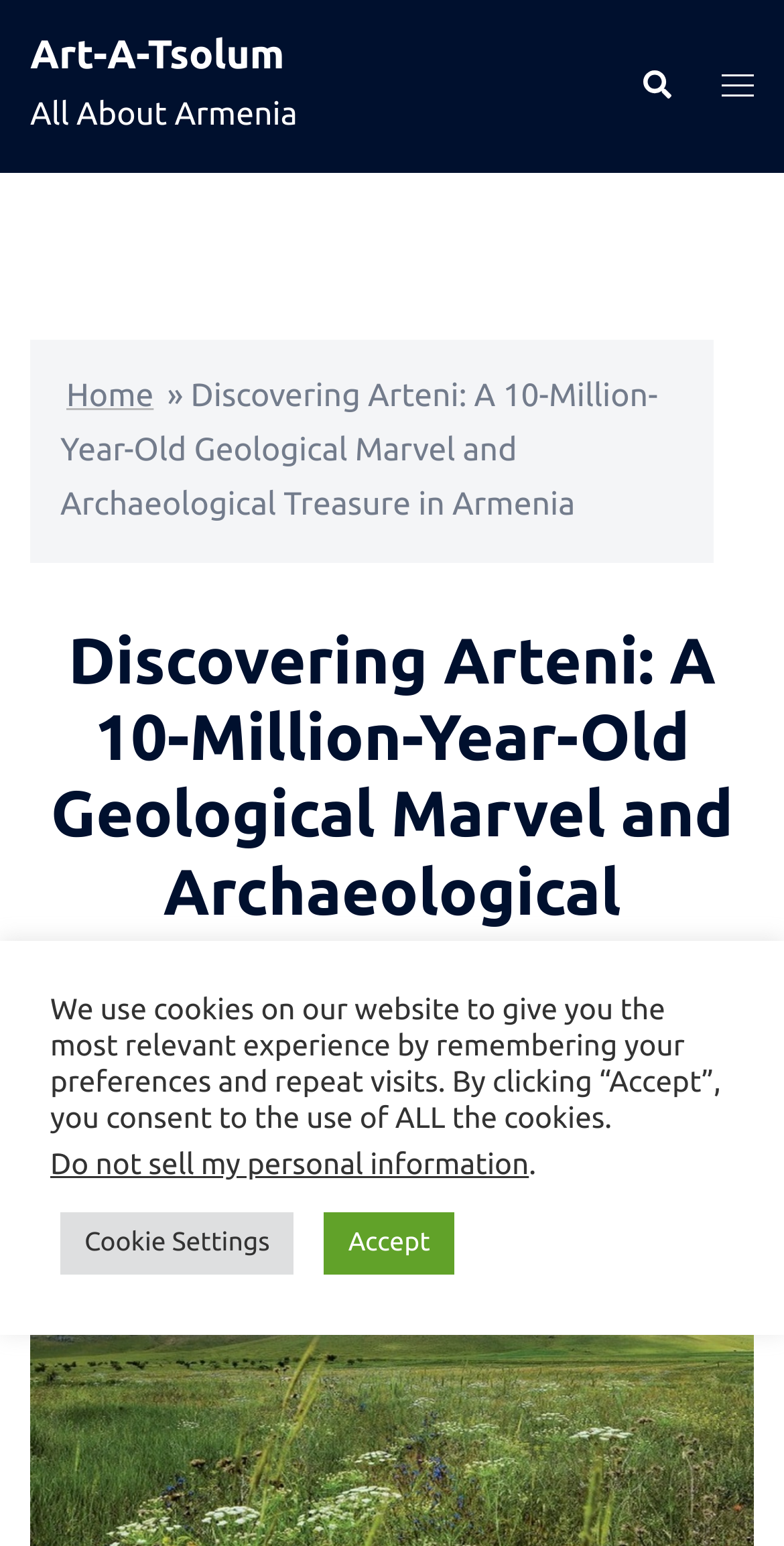Give a detailed account of the webpage, highlighting key information.

The webpage is about discovering Arteni, a 10-million-year-old geological marvel and archaeological treasure in Armenia. At the top left, there is a link to "Art-A-Tsolum" and a static text "All About Armenia" next to it. On the top right, there are three links: "Search" with a magnifying glass icon, "Toggle menu" with a hamburger icon, and "Home". 

Below the top section, the main title "Discovering Arteni: A 10-Million-Year-Old Geological Marvel and Archaeological Treasure in Armenia" is prominently displayed. Underneath the title, there is a section with a heading of the same title, followed by a link to the date "AUGUST 26, 2023" and a category link "NATURE". 

At the bottom of the page, there is a notice about cookies, stating that the website uses cookies to give users the most relevant experience. There are three buttons: "Do not sell my personal information", "Cookie Settings", and "Accept".